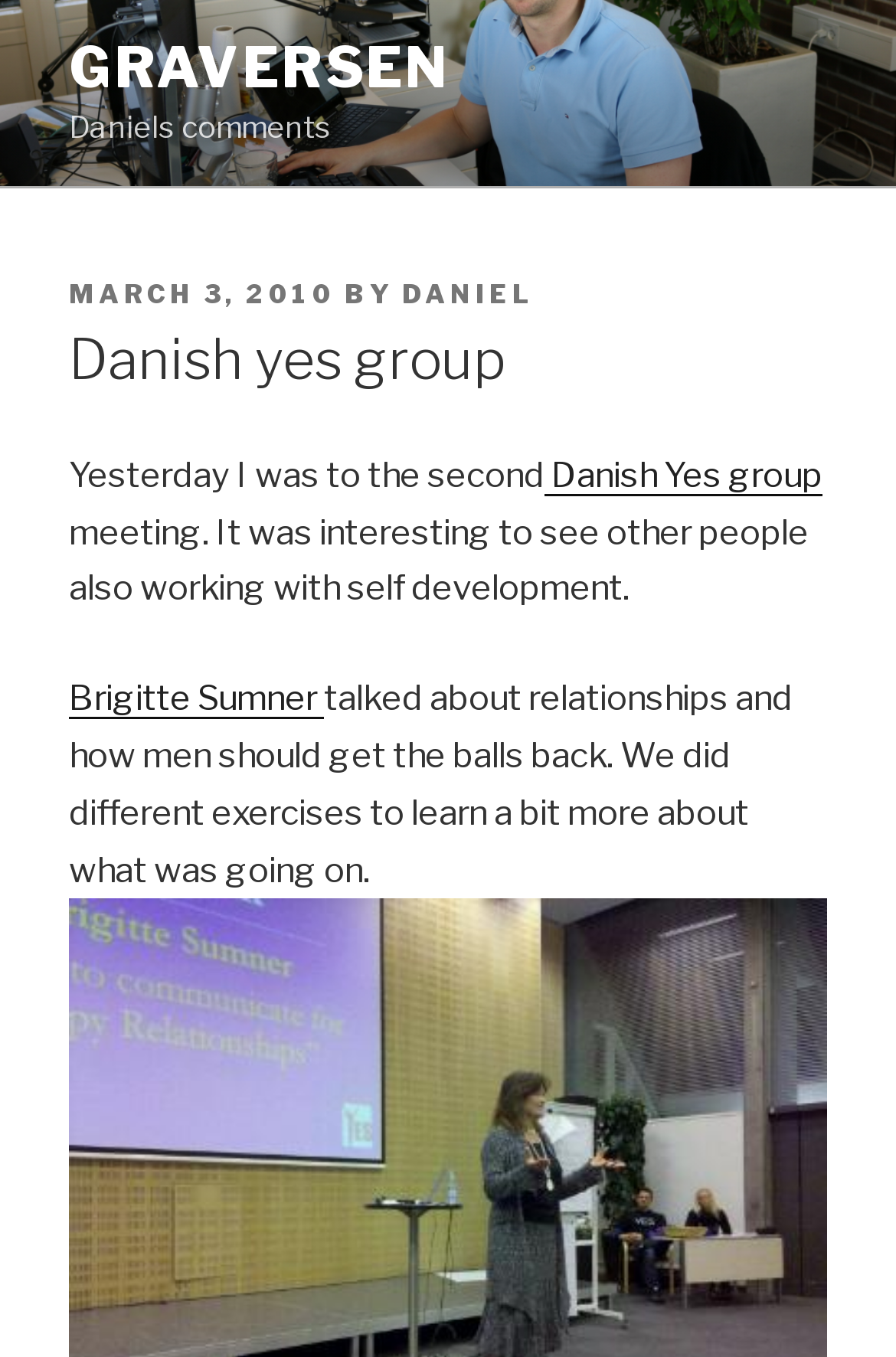Please use the details from the image to answer the following question comprehensively:
What was the meeting about?

The text states that the author attended a meeting of the Danish Yes group, where they did exercises to learn more about what was going on, suggesting that the meeting was about self development.